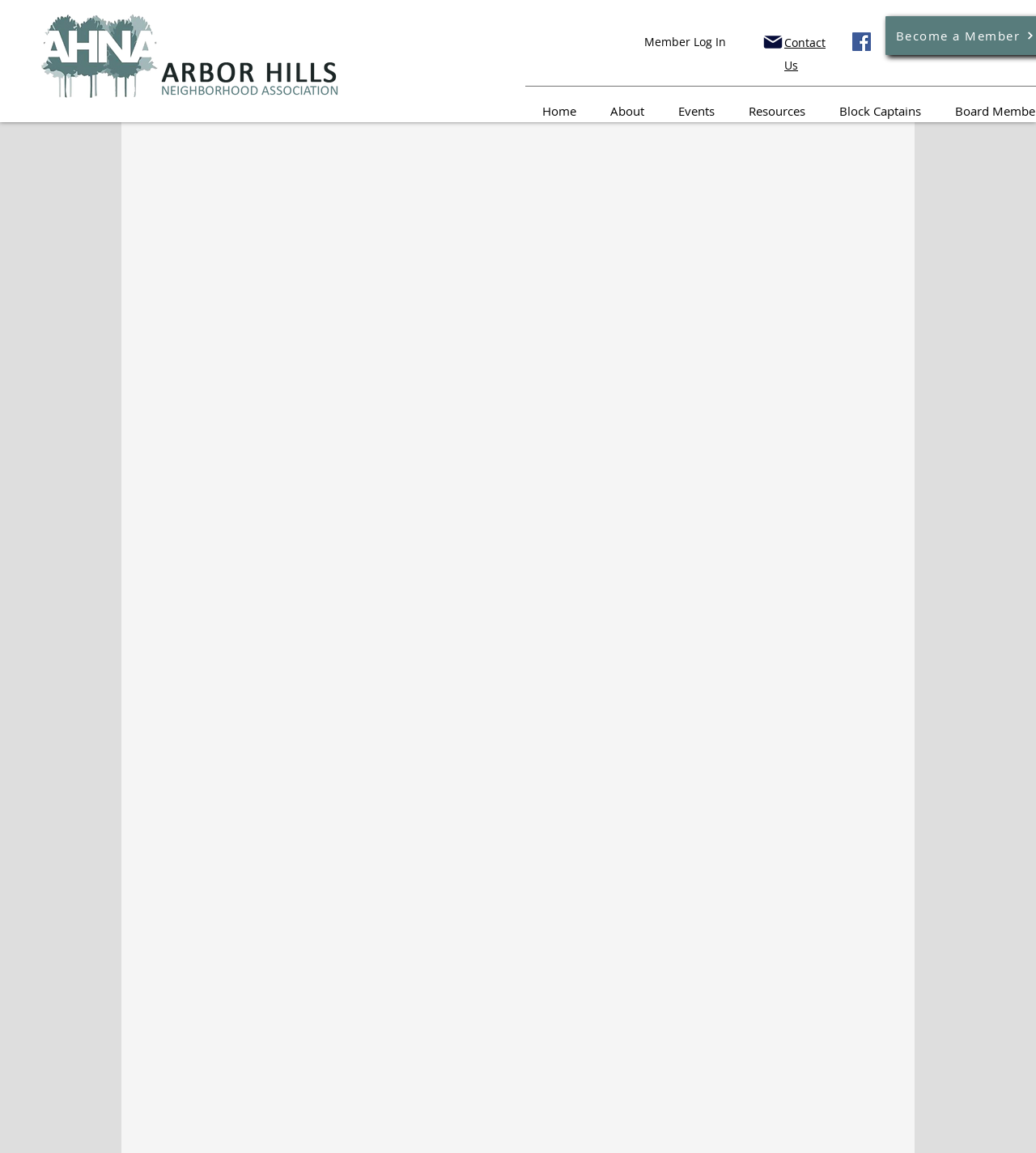Using the provided element description "Member Log In", determine the bounding box coordinates of the UI element.

[0.611, 0.025, 0.712, 0.047]